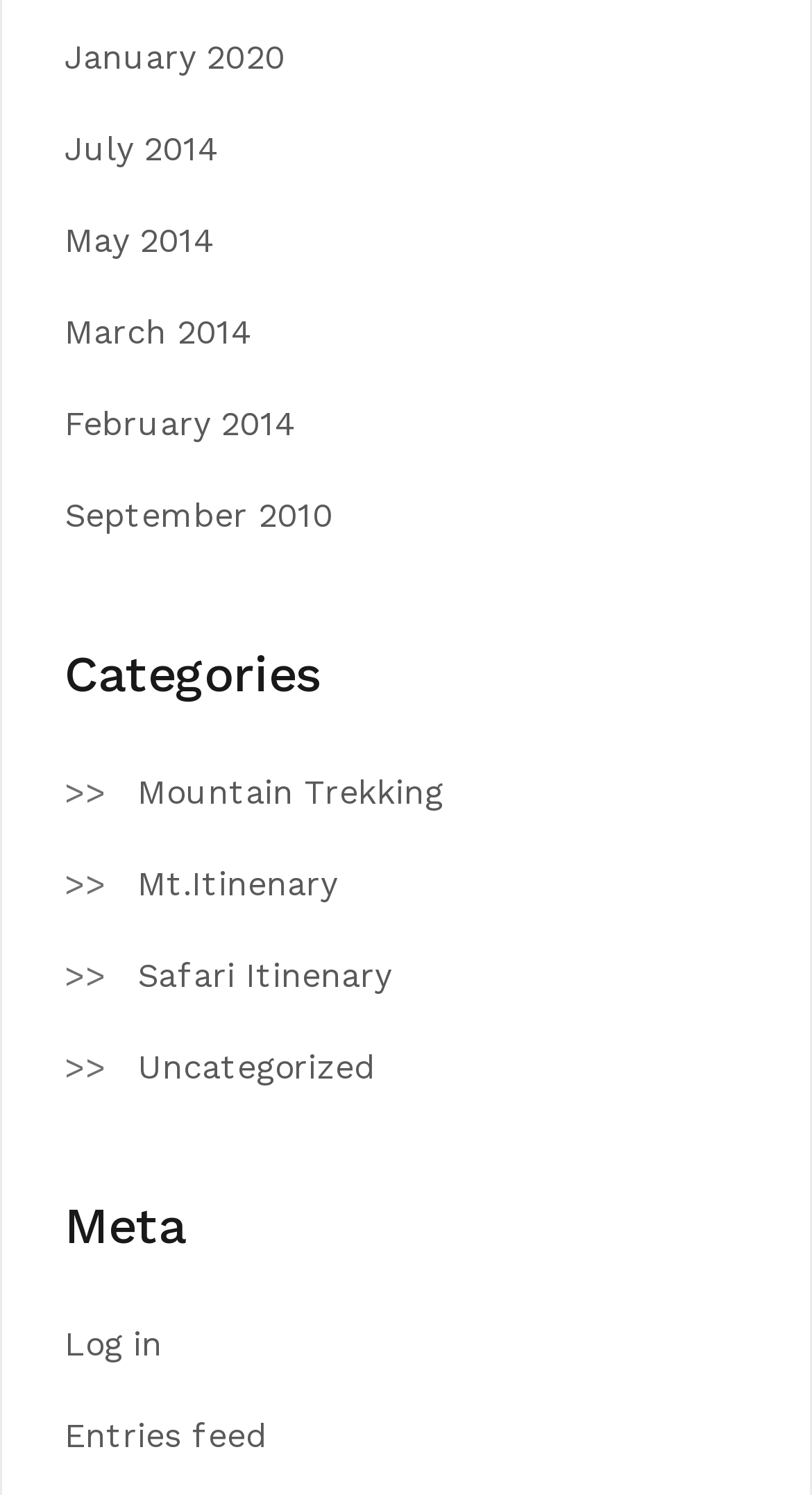How many categories are listed?
Please respond to the question with a detailed and well-explained answer.

I counted the number of links under the 'Categories' heading and found that there are 4 categories listed: Mountain Trekking, Mt.Itinenary, Safari Itinenary, and Uncategorized.